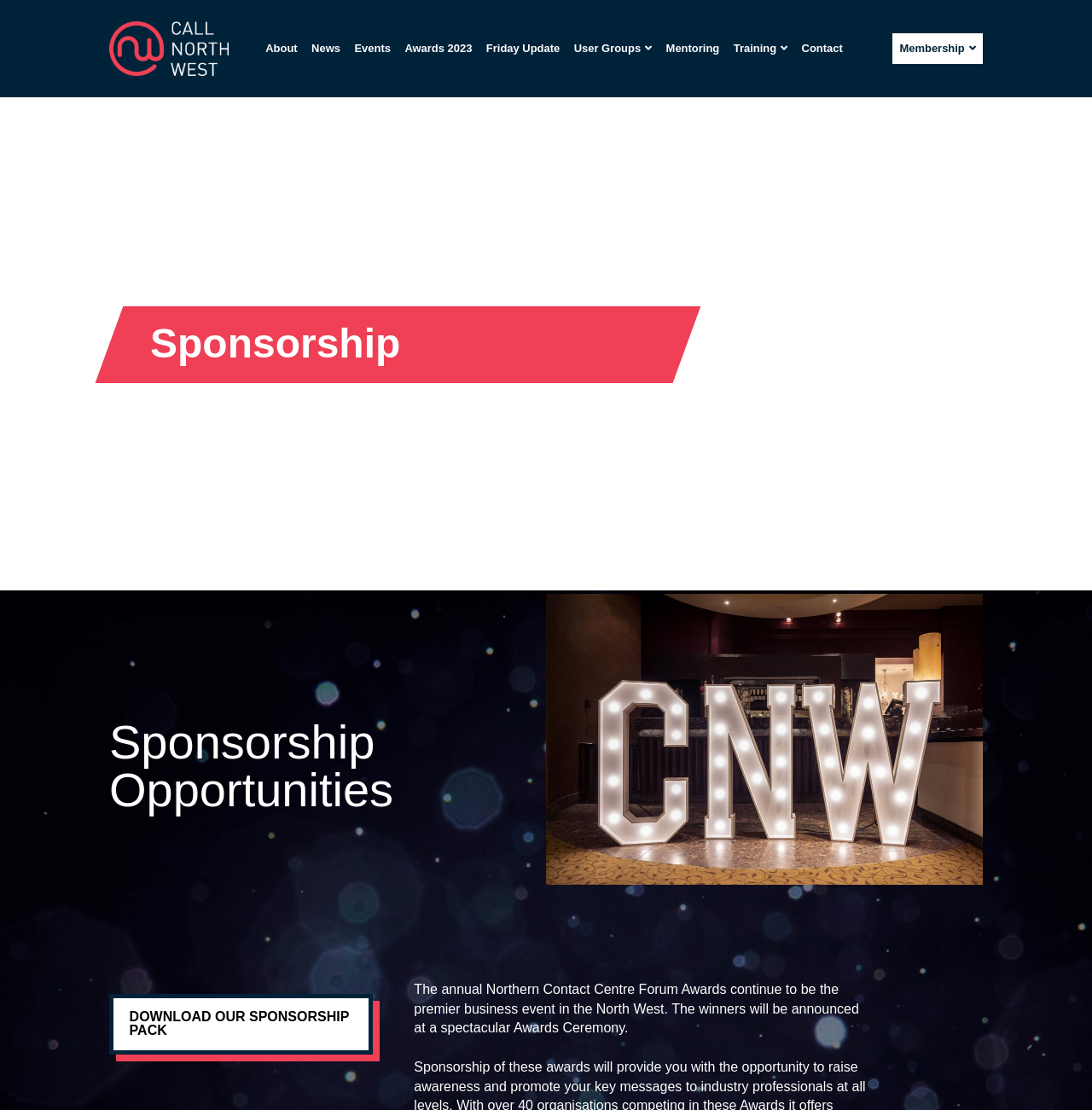Explain in detail what you observe on this webpage.

The webpage is about sponsorship opportunities, specifically for the Northern Contact Centre Forum Awards. At the top left, there is a small image. Below the image, there is a navigation menu with 11 links: "About", "News", "Events", "Awards 2023", "Friday Update", "User Groups", "Mentoring", "Training", "Contact", "Membership", and "Image". These links are aligned horizontally and take up the top portion of the page.

The main content of the page is divided into two sections. The first section has a heading "Sponsorship" and a subheading "Sponsorship Opportunities". Below the subheading, there is a link to download a sponsorship pack. 

The second section appears to be a description of the Northern Contact Centre Forum Awards. It mentions that the awards are a premier business event in the North West and that the winners will be announced at a spectacular Awards Ceremony. There is a small gap between these two sections of text.